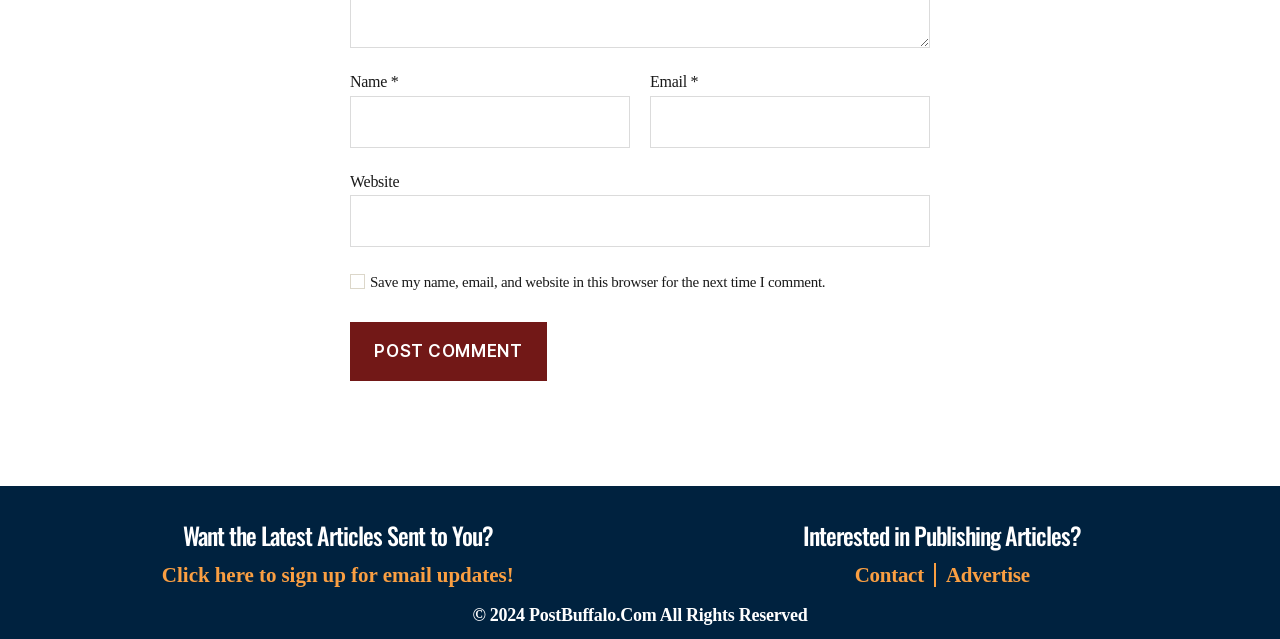What is the purpose of the checkbox? Please answer the question using a single word or phrase based on the image.

Save comment info